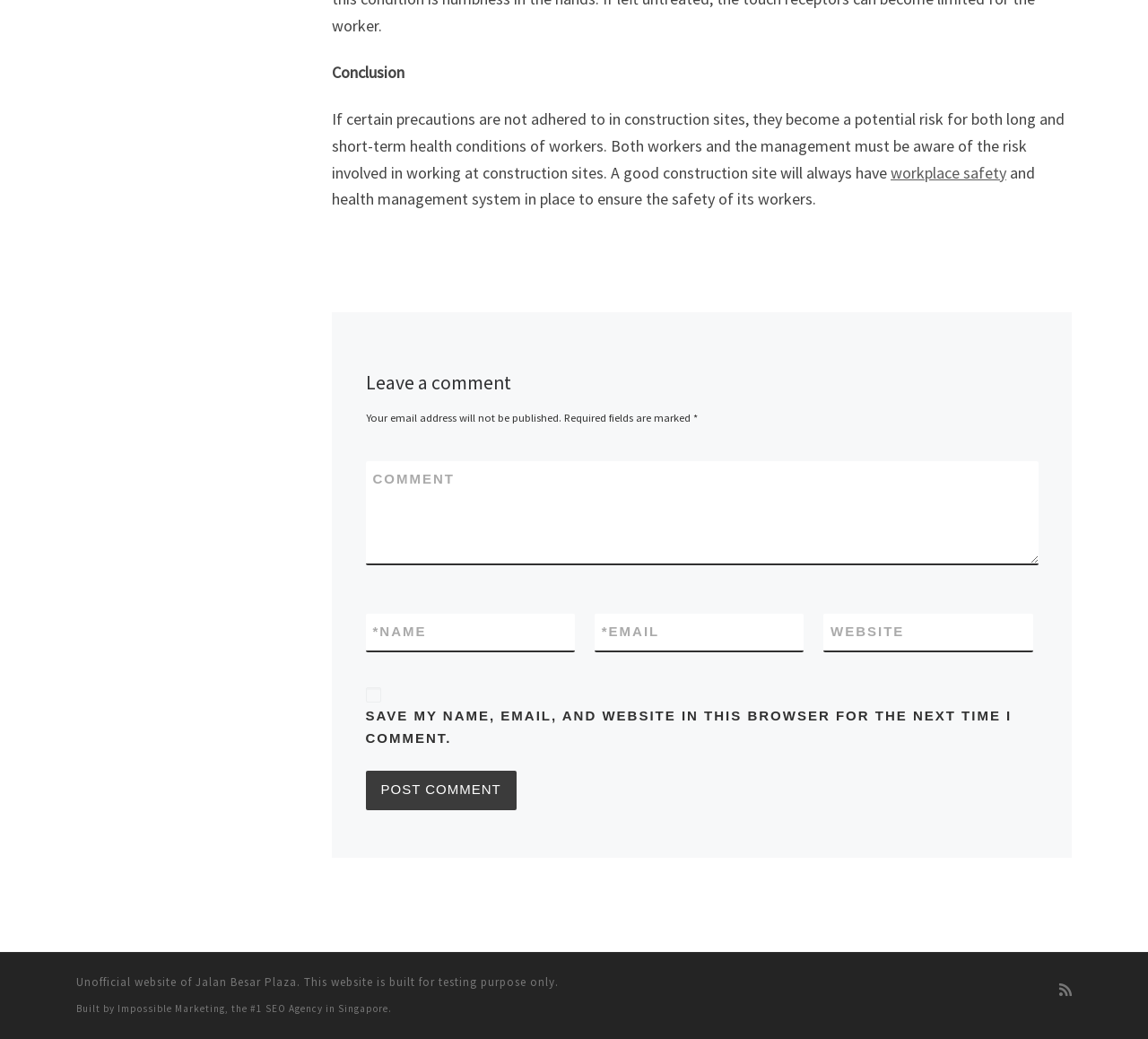Using the webpage screenshot, locate the HTML element that fits the following description and provide its bounding box: "parent_node: WEBSITE name="url"".

[0.717, 0.59, 0.9, 0.627]